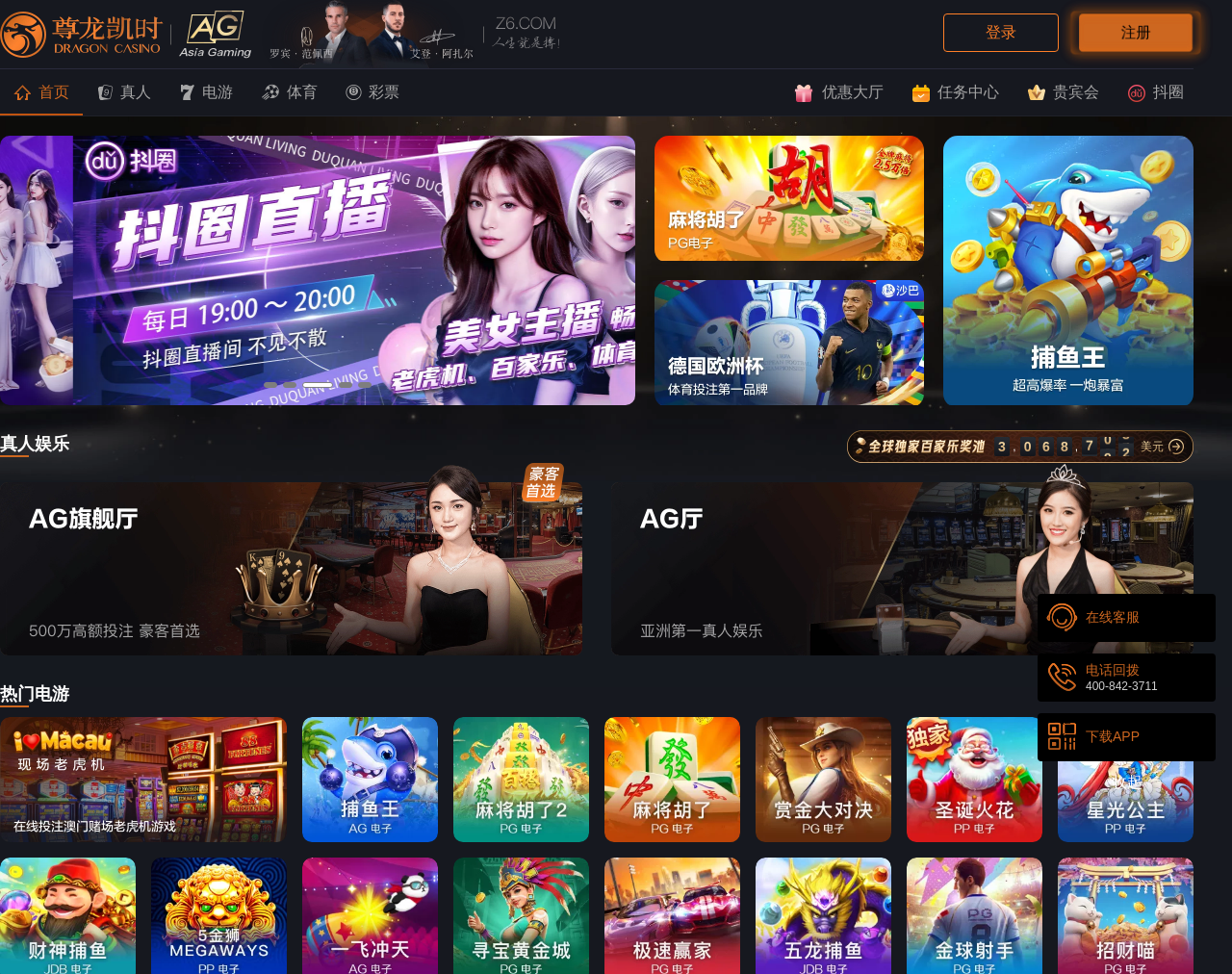Identify the coordinates of the bounding box for the element described below: "name="keyword" placeholder="站内搜索"". Return the coordinates as four float numbers between 0 and 1: [left, top, right, bottom].

[0.709, 0.029, 0.799, 0.056]